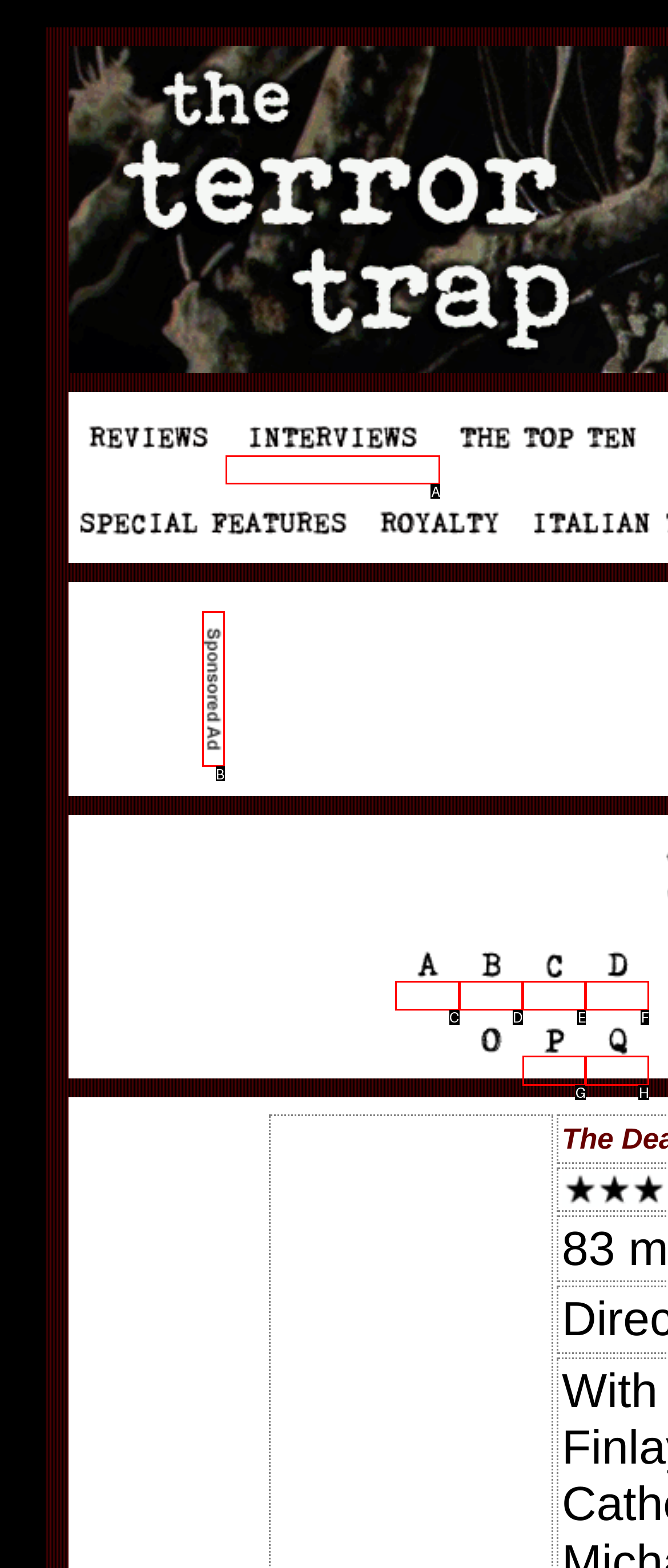Tell me which one HTML element I should click to complete the following instruction: view the image
Answer with the option's letter from the given choices directly.

B